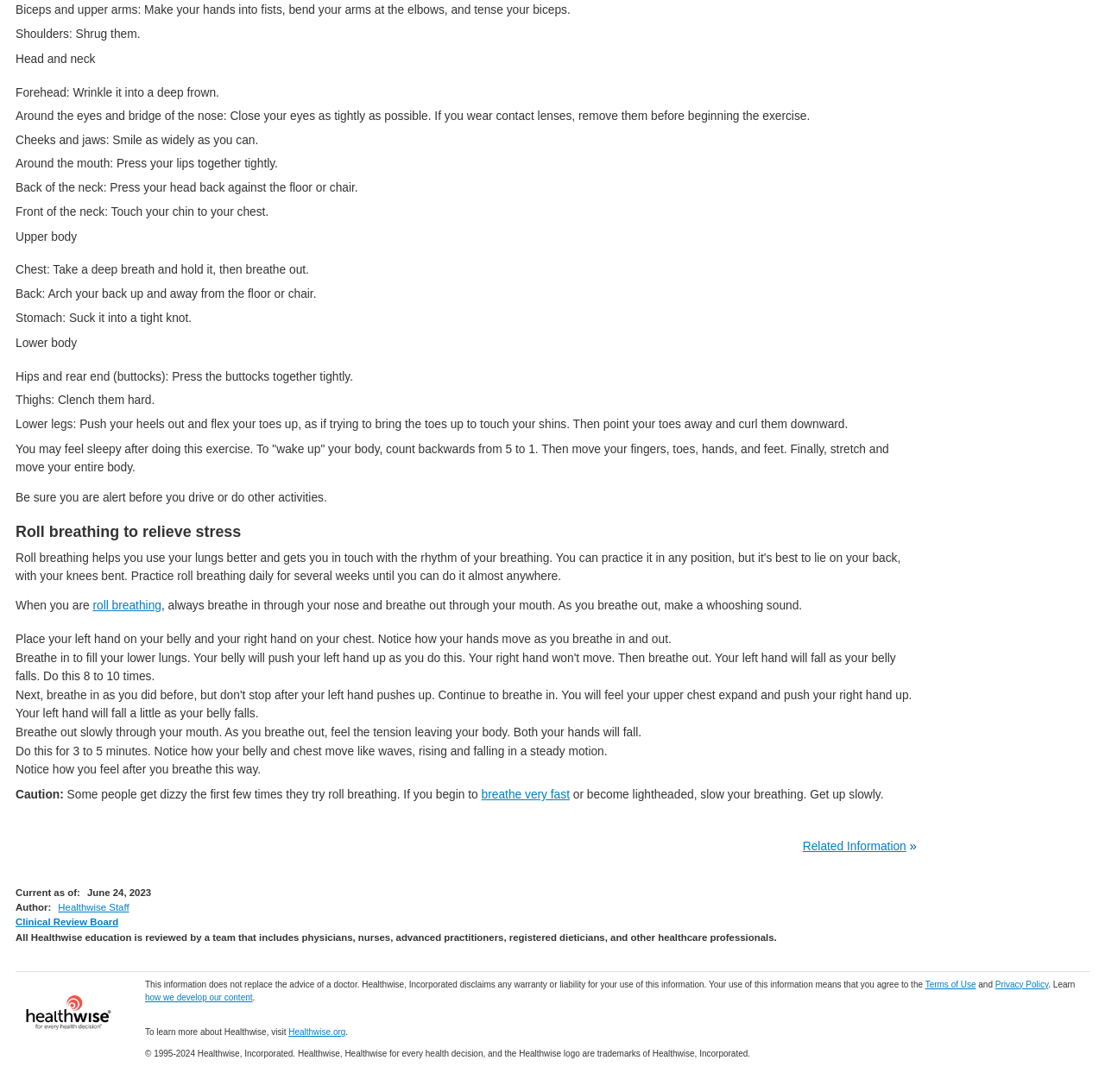How many steps are involved in the roll breathing exercise?
Based on the visual, give a brief answer using one word or a short phrase.

Multiple steps